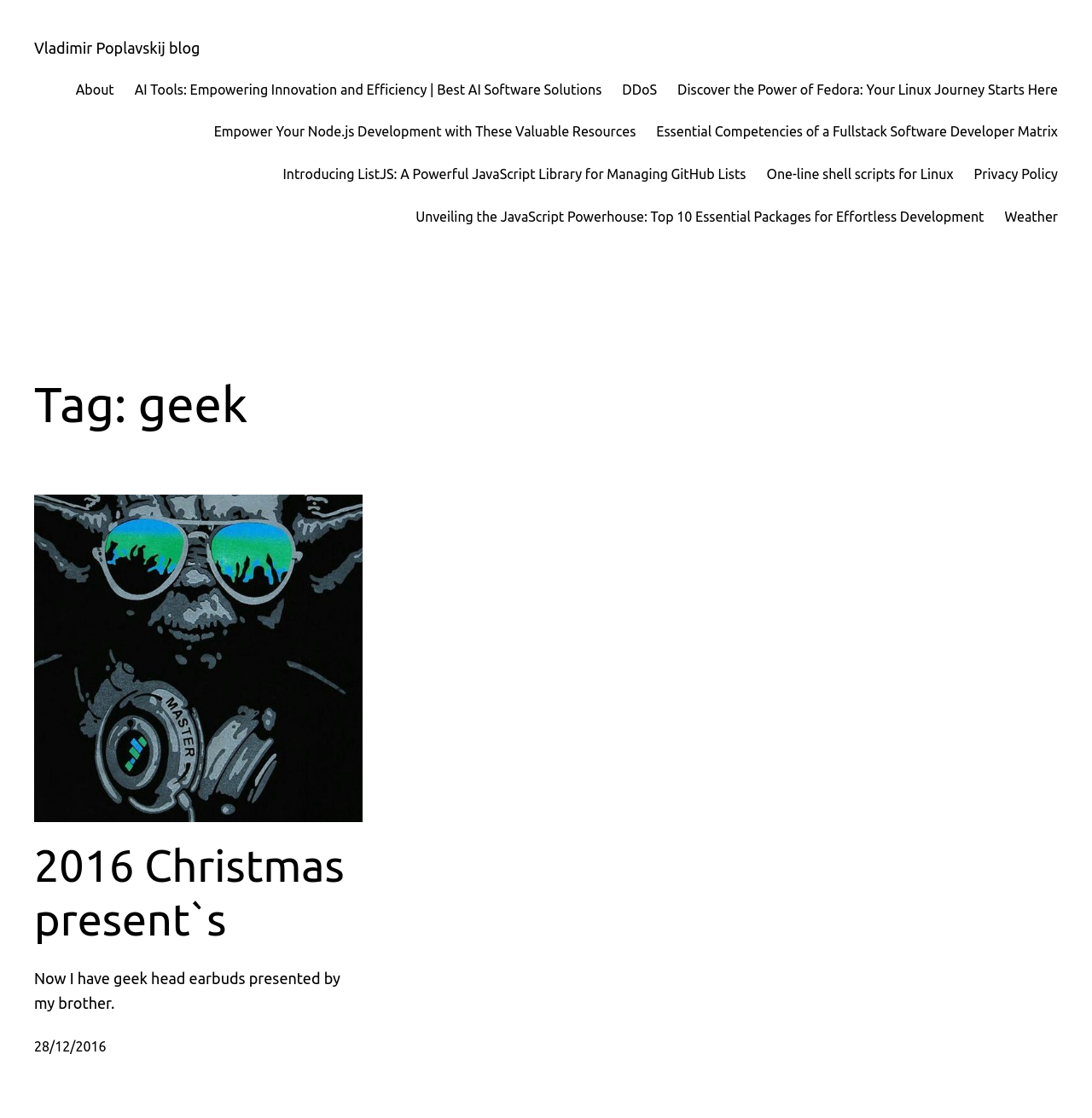Find and indicate the bounding box coordinates of the region you should select to follow the given instruction: "go to Vladimir Poplavskij blog".

[0.031, 0.035, 0.183, 0.05]